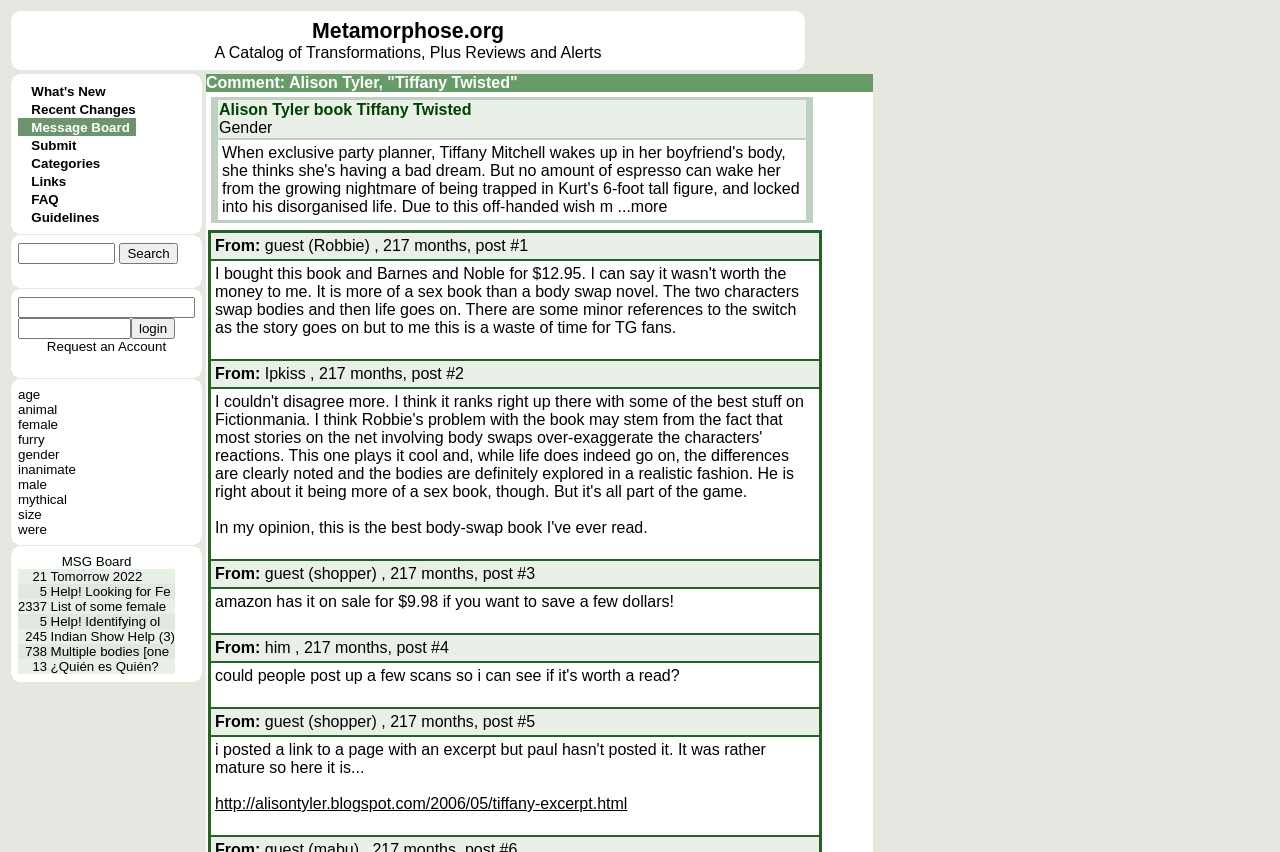Please determine the bounding box coordinates of the element to click in order to execute the following instruction: "Click on What's New". The coordinates should be four float numbers between 0 and 1, specified as [left, top, right, bottom].

[0.014, 0.096, 0.083, 0.117]